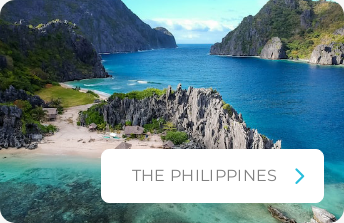Give an in-depth description of what is happening in the image.

The image showcases a breathtaking aerial view of a stunning beach in the Philippines, where crystal-clear turquoise waters meet soft white sands. Flanked by dramatic rocky cliffs and lush greenery, the idyllic landscape invites viewers to immerse themselves in the natural beauty of this tropical paradise. In the foreground, a subtle banner highlights the destination, captioned "THE PHILIPPINES," with an enticing arrow that suggests further exploration. This visual serves not only as a representation of the scenic allure of the Philippines but also as an invitation to join the journey to this captivating location.